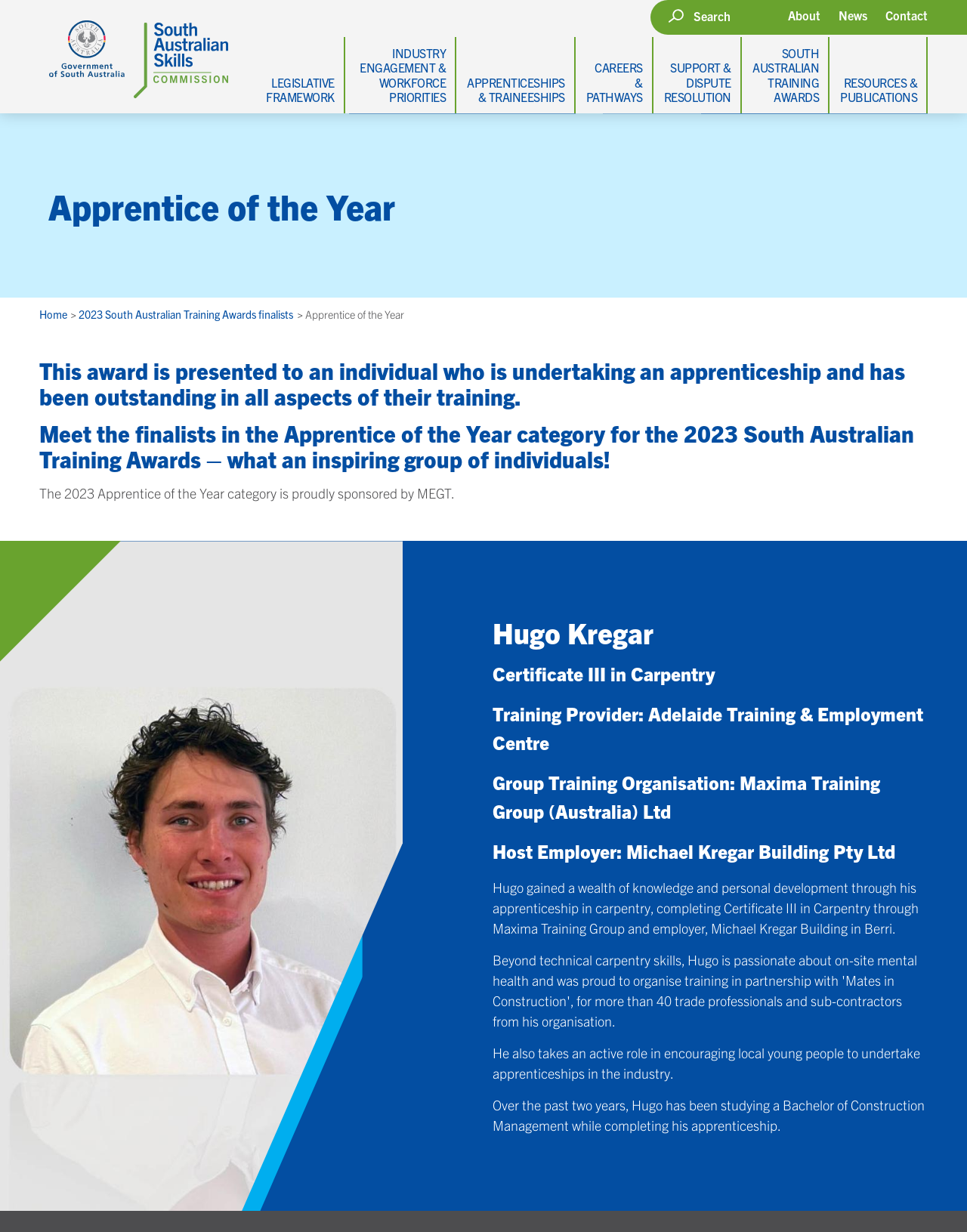Identify the bounding box coordinates of the region that should be clicked to execute the following instruction: "View South Australian Skills Register".

[0.122, 0.008, 0.357, 0.034]